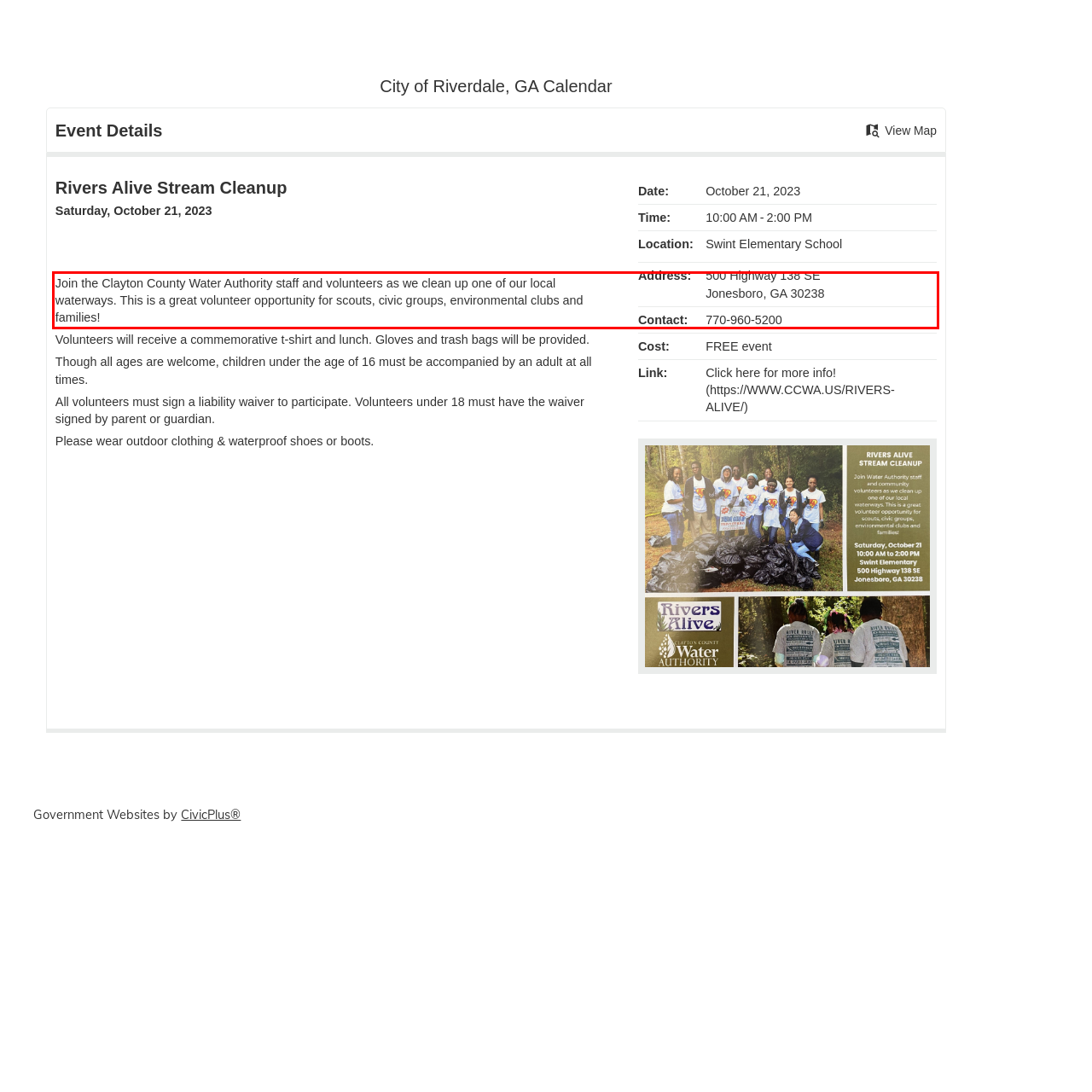Given a webpage screenshot with a red bounding box, perform OCR to read and deliver the text enclosed by the red bounding box.

Join the Clayton County Water Authority staff and volunteers as we clean up one of our local waterways. This is a great volunteer opportunity for scouts, civic groups, environmental clubs and families!